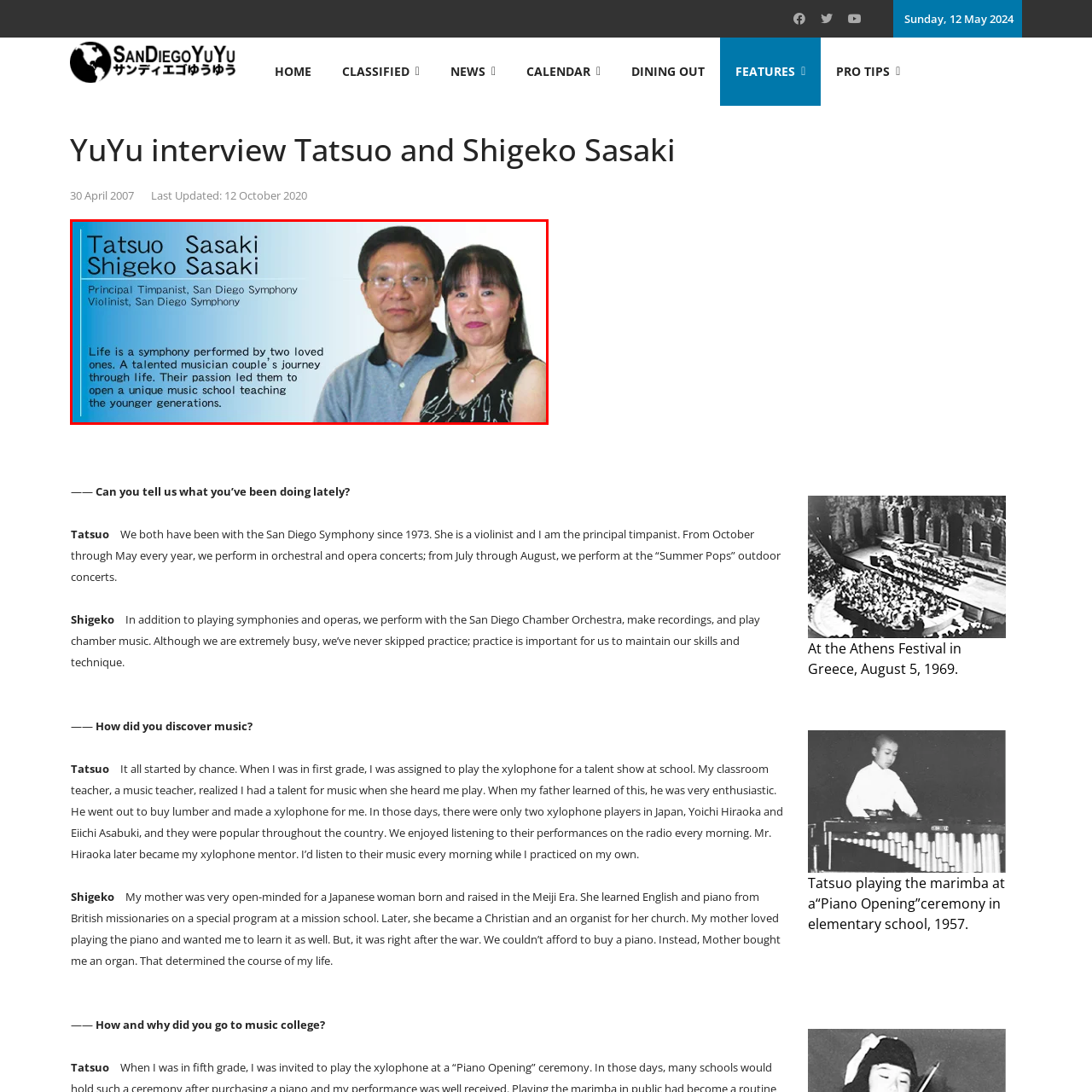Please examine the highlighted section of the image enclosed in the red rectangle and provide a comprehensive answer to the following question based on your observation: What is the goal of the music school established by the couple?

The caption notes that the couple's efforts to establish a unique music school are aimed at nurturing young talent, showcasing their belief in the transformative power of music.